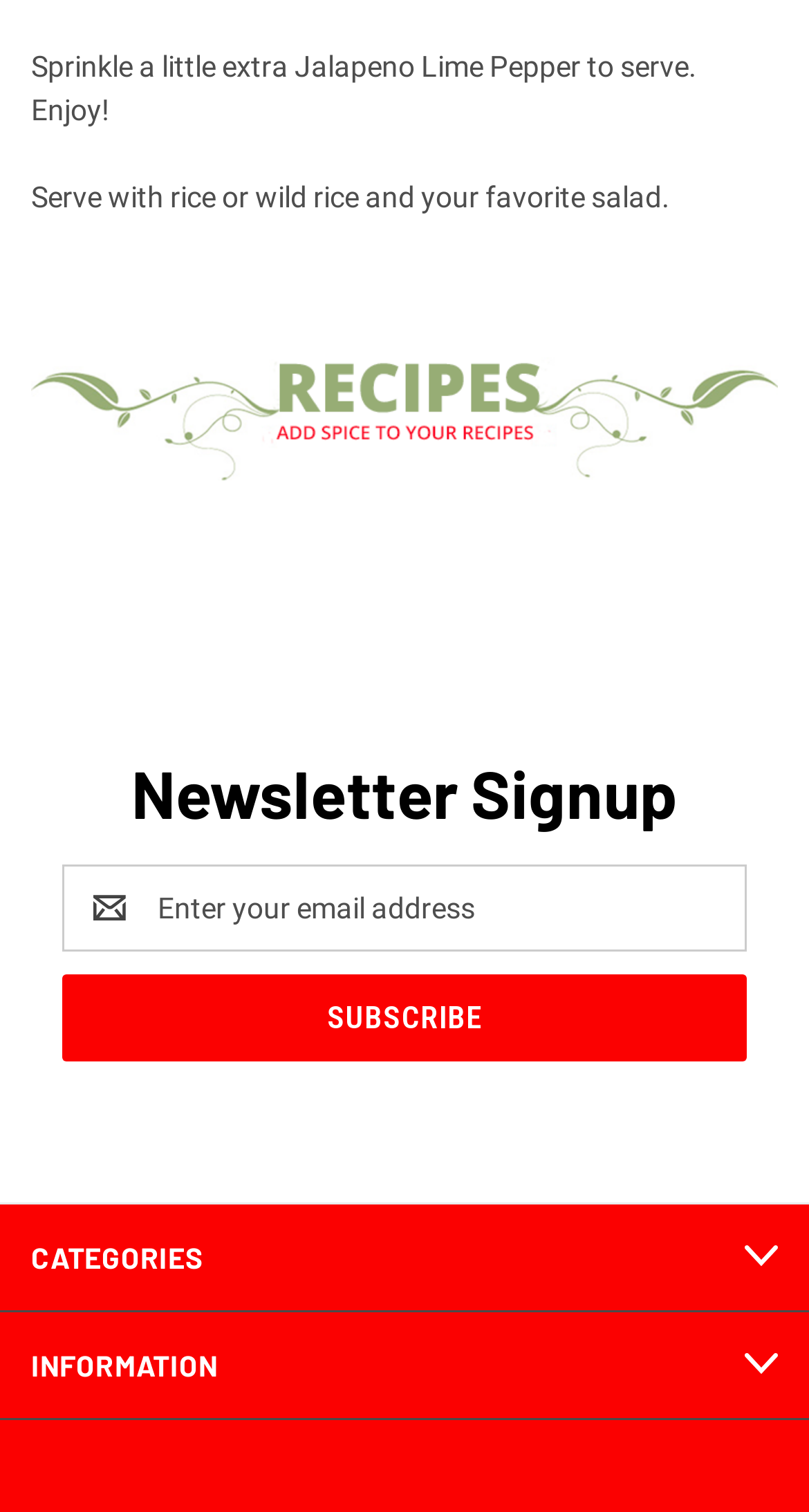What is the purpose of the newsletter signup section?
Please answer the question with as much detail as possible using the screenshot.

The webpage has a section labeled 'Newsletter Signup' with a textbox for email address and a 'Subscribe' button, indicating that the purpose of this section is to allow users to subscribe to a newsletter.